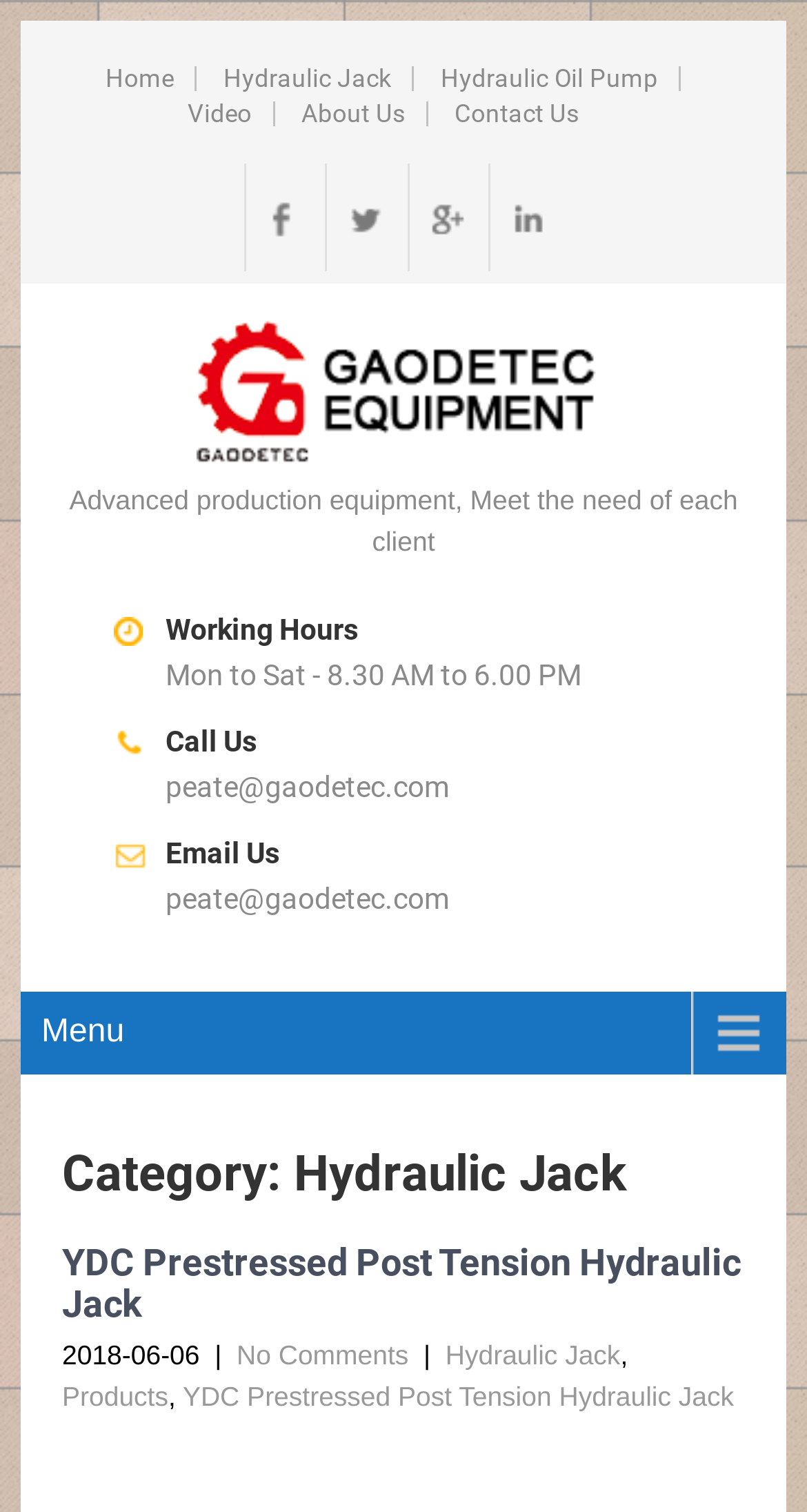Please specify the bounding box coordinates of the clickable section necessary to execute the following command: "Go to Home page".

[0.131, 0.044, 0.215, 0.06]